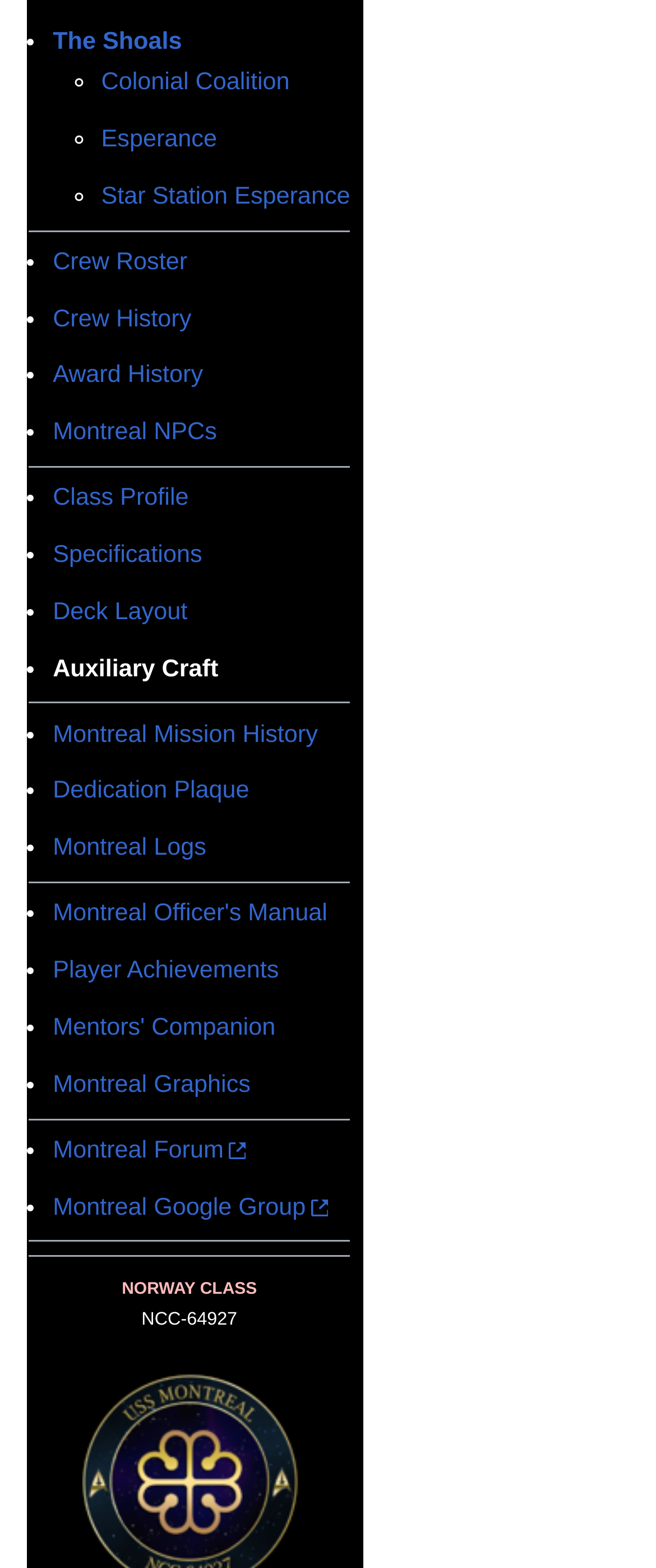Please specify the coordinates of the bounding box for the element that should be clicked to carry out this instruction: "View NORWAY CLASS details". The coordinates must be four float numbers between 0 and 1, formatted as [left, top, right, bottom].

[0.186, 0.812, 0.392, 0.829]